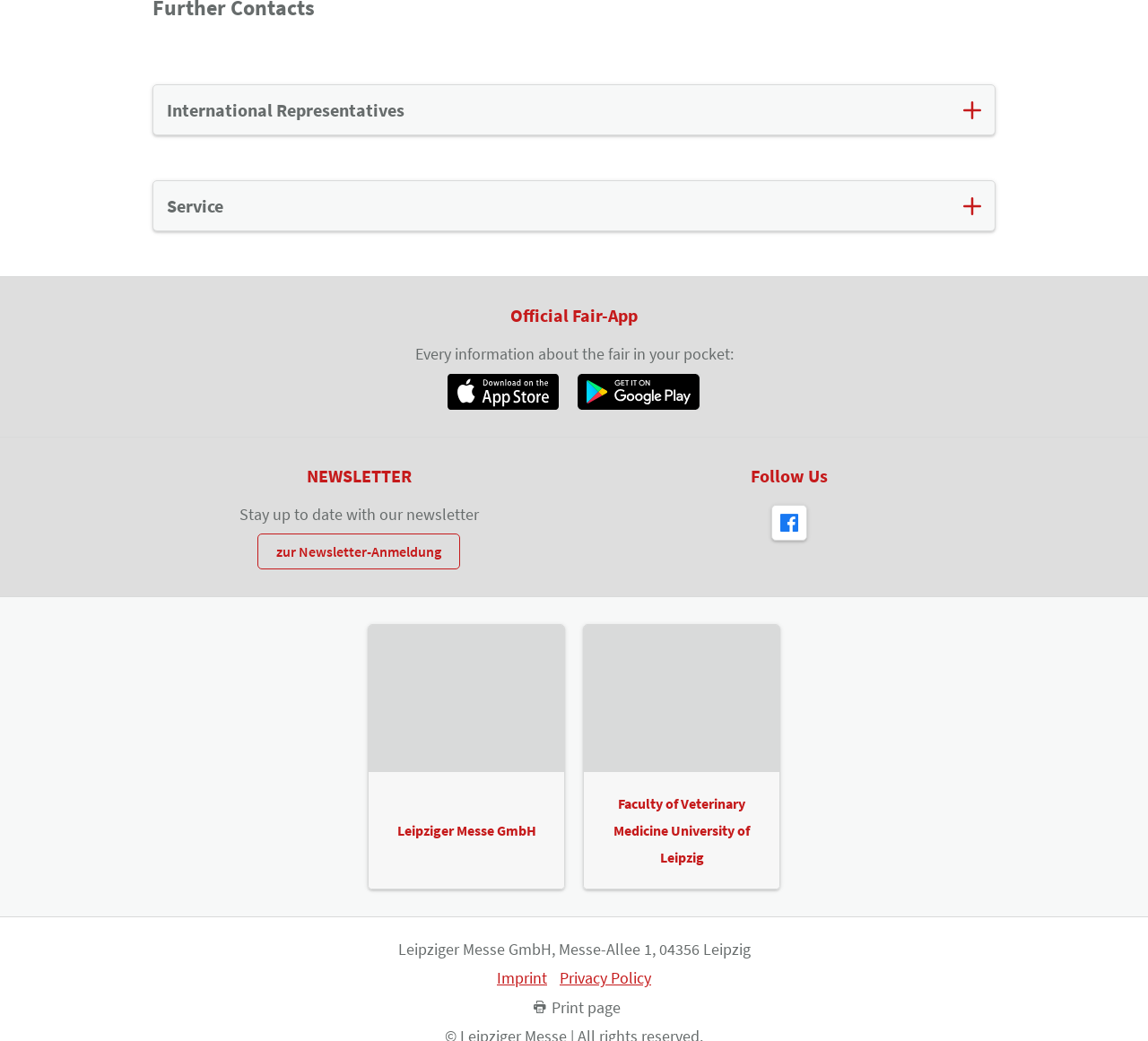Please give a succinct answer using a single word or phrase:
What is the function of the button with icon ''?

Unknown